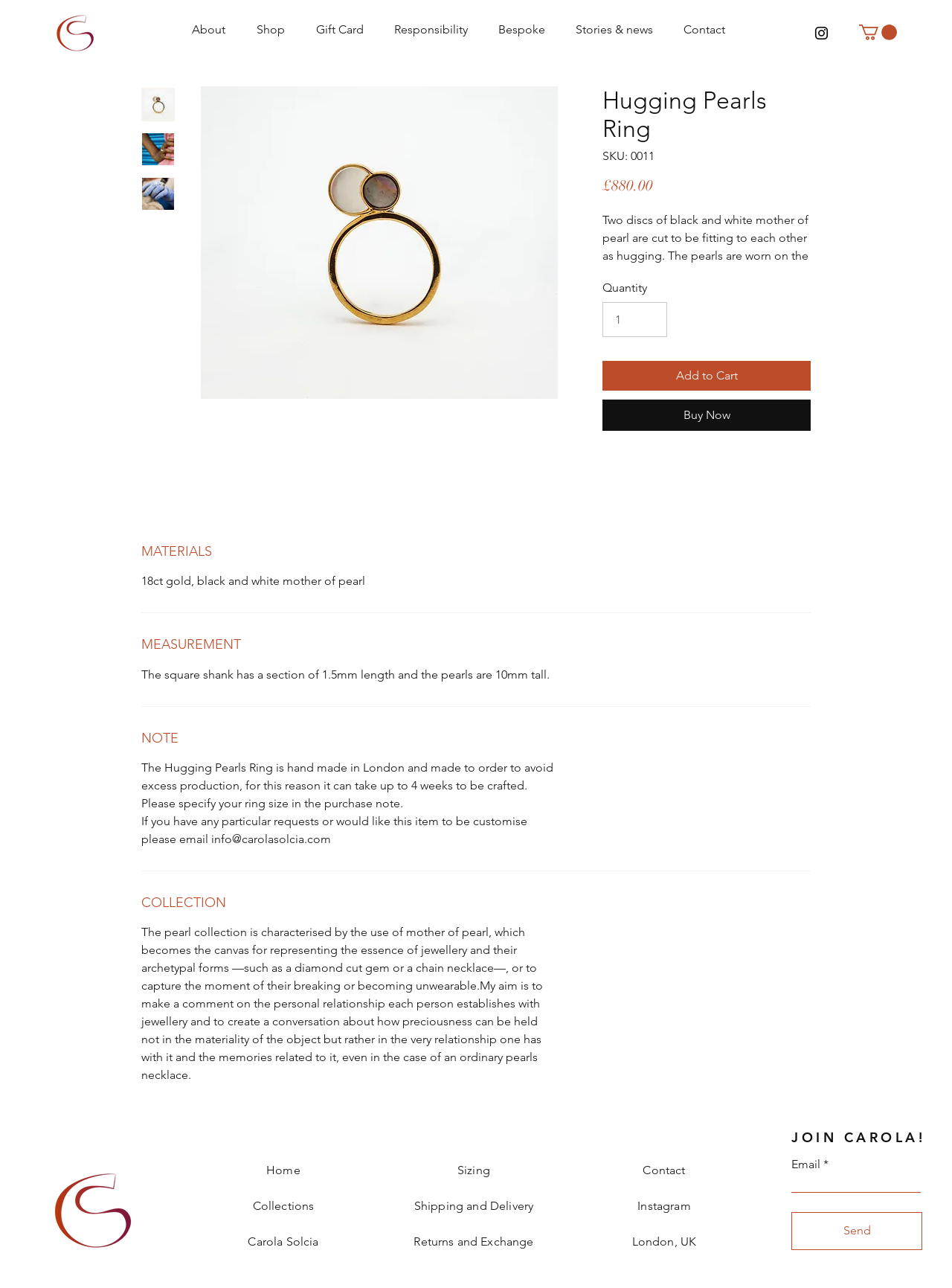What is the position of the pearls on the body?
Using the details from the image, give an elaborate explanation to answer the question.

I found the position of the pearls on the body by looking at the product description, where it is mentioned that 'The pearls are worn on the edge of the body in an unusual position'.